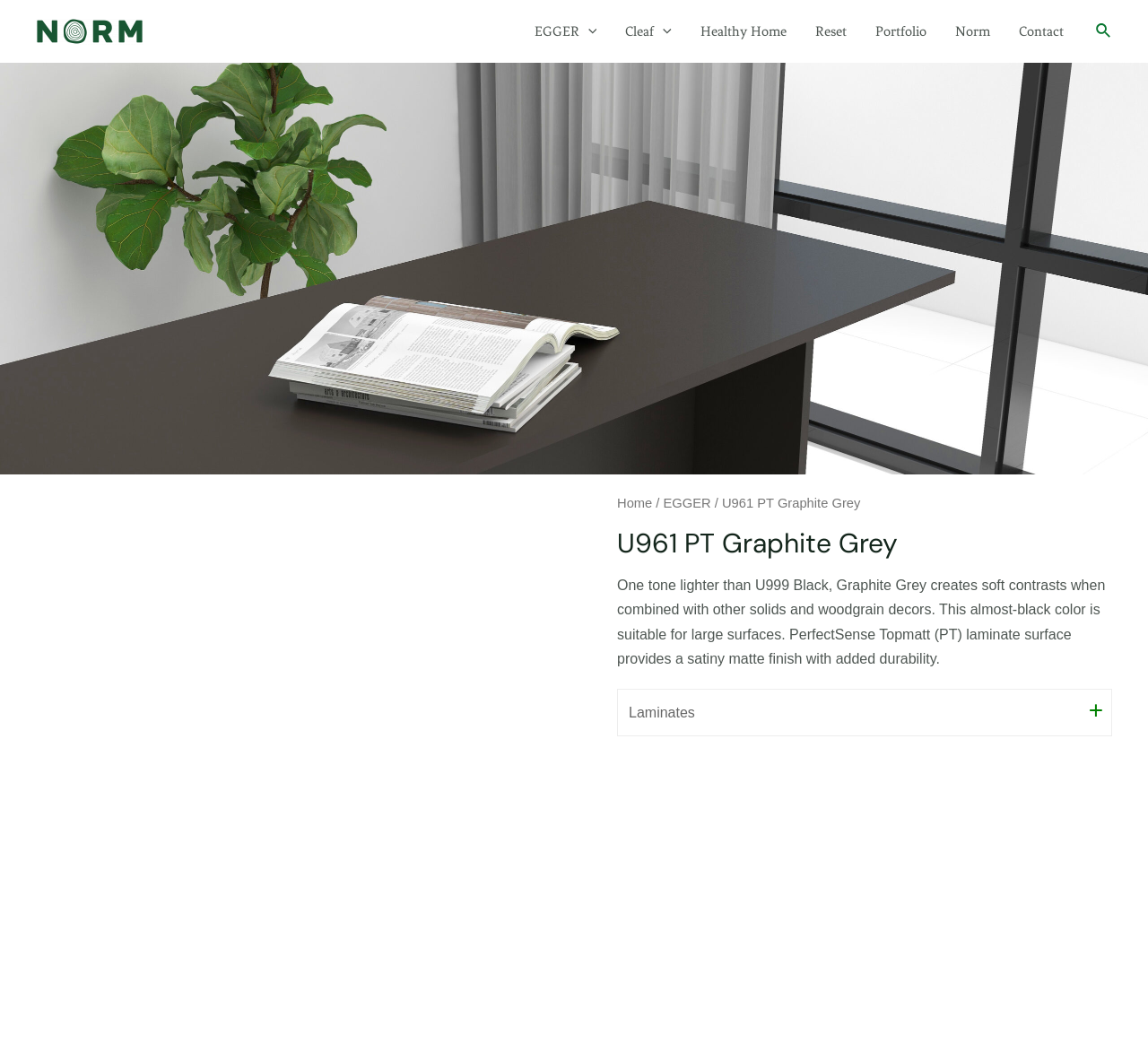Locate the bounding box of the UI element defined by this description: "Contact". The coordinates should be given as four float numbers between 0 and 1, formatted as [left, top, right, bottom].

[0.875, 0.0, 0.939, 0.06]